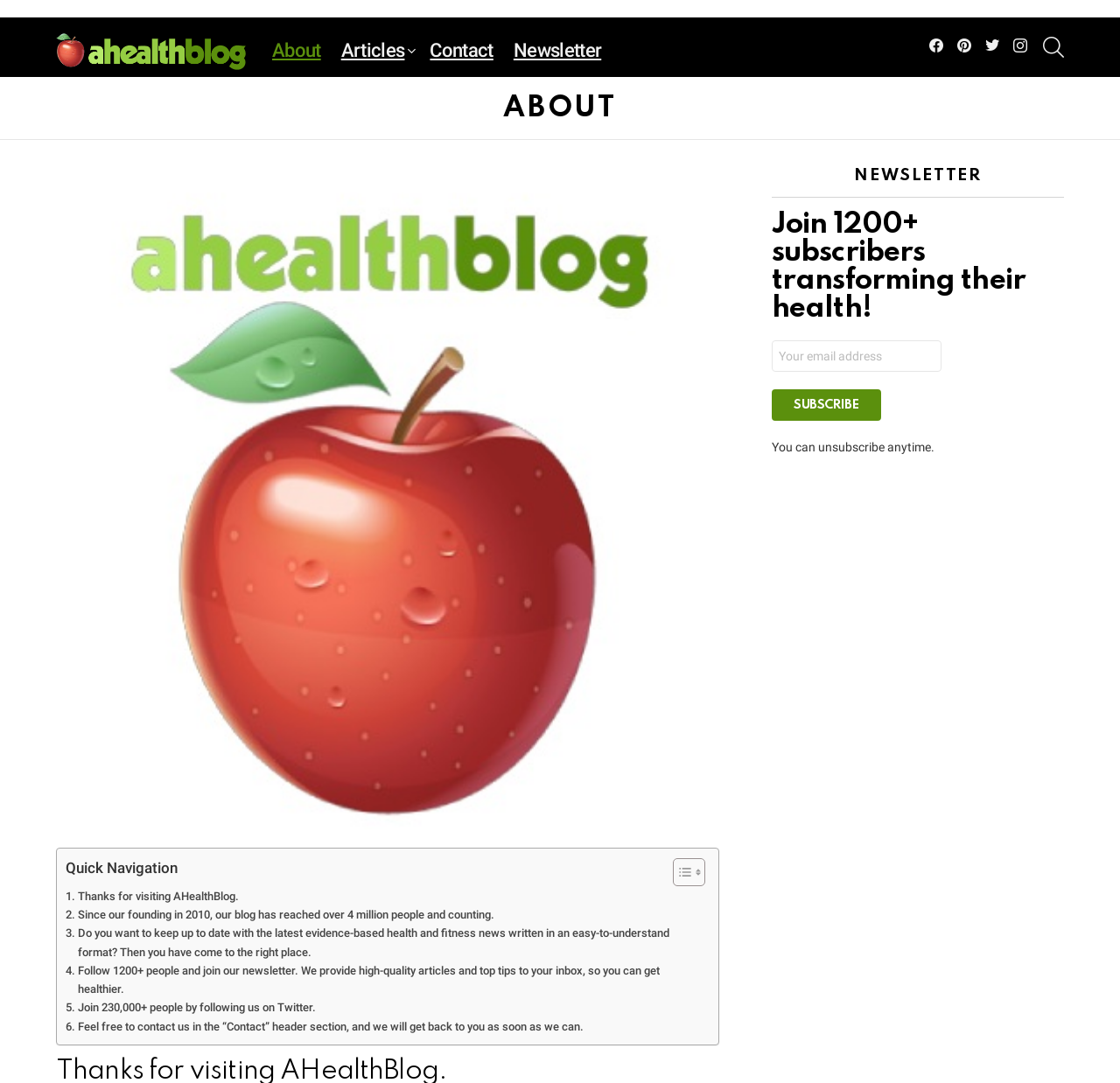How many people have the blog reached?
Using the visual information, respond with a single word or phrase.

over 4 million